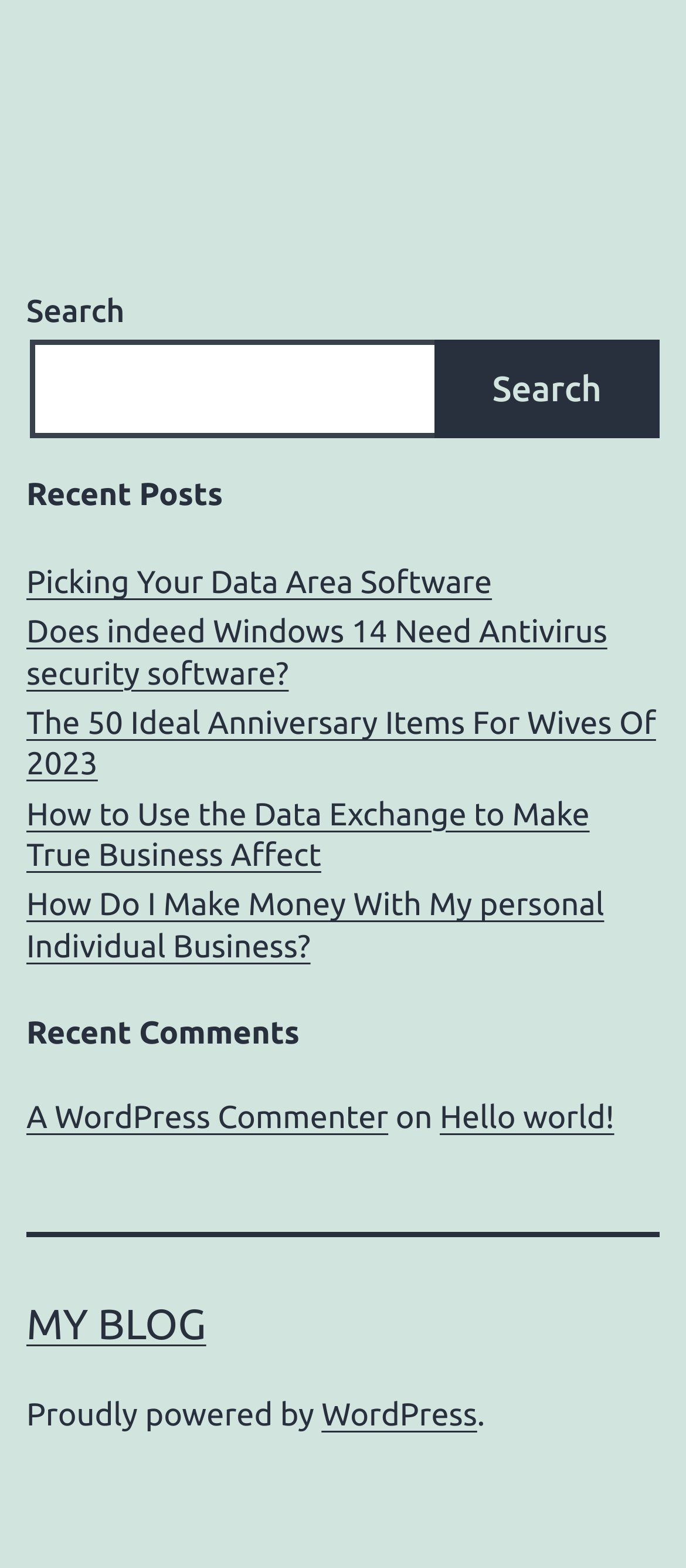Could you indicate the bounding box coordinates of the region to click in order to complete this instruction: "search for something".

[0.044, 0.216, 0.641, 0.28]